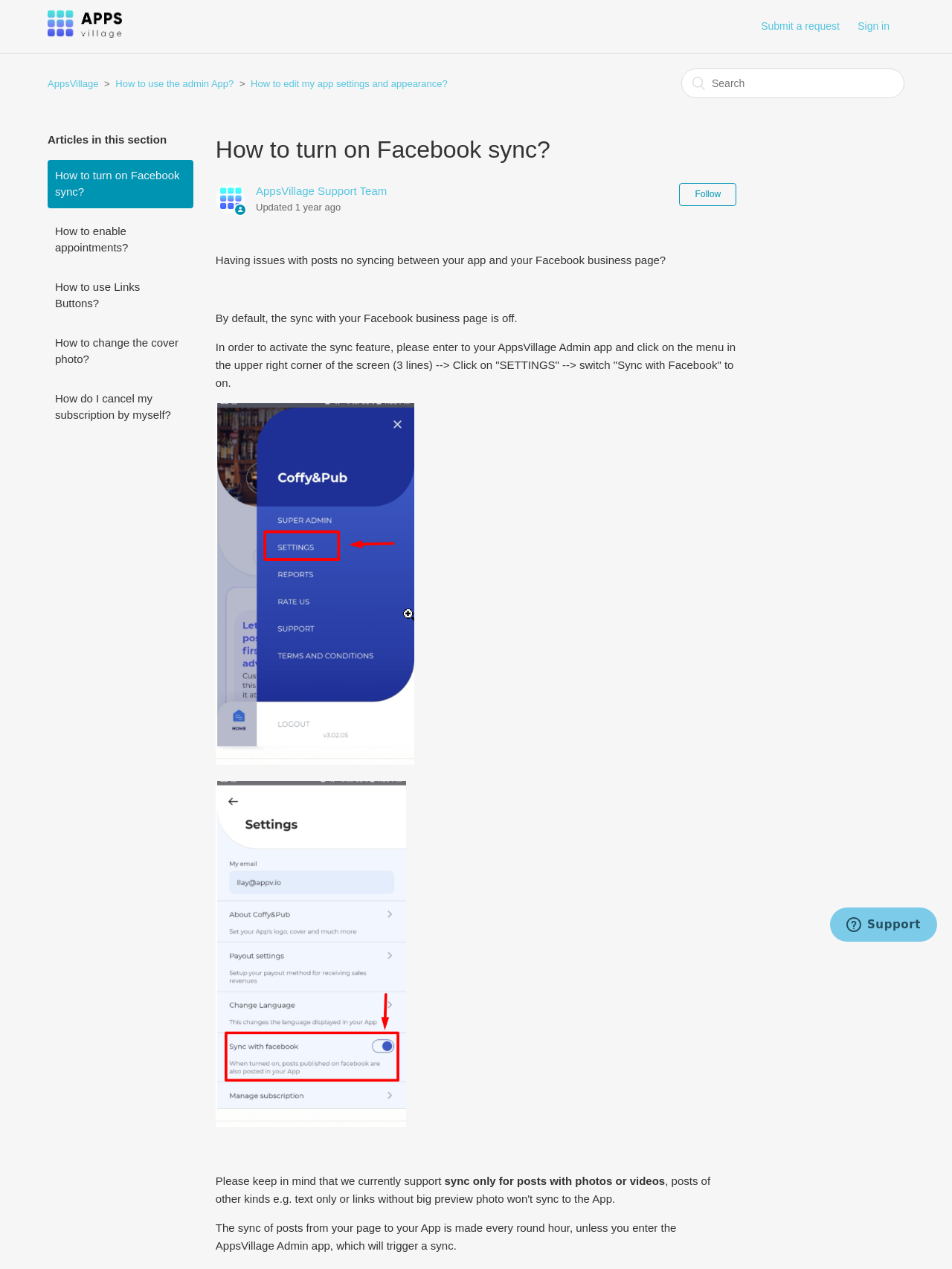Could you determine the bounding box coordinates of the clickable element to complete the instruction: "Follow the article"? Provide the coordinates as four float numbers between 0 and 1, i.e., [left, top, right, bottom].

[0.714, 0.144, 0.774, 0.162]